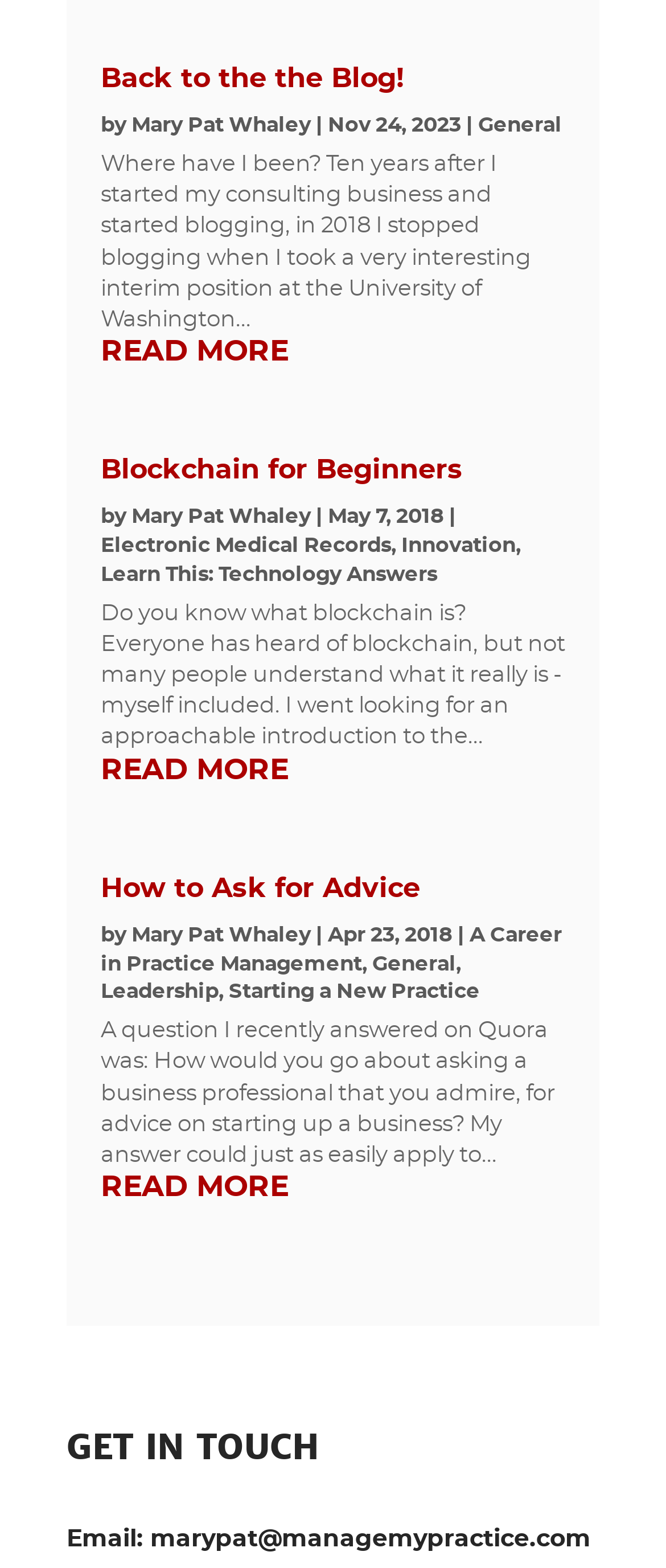Can you look at the image and give a comprehensive answer to the question:
What is the category of the third article?

I analyzed the third article element and found the link 'A Career in Practice Management' which is one of the categories of the article.